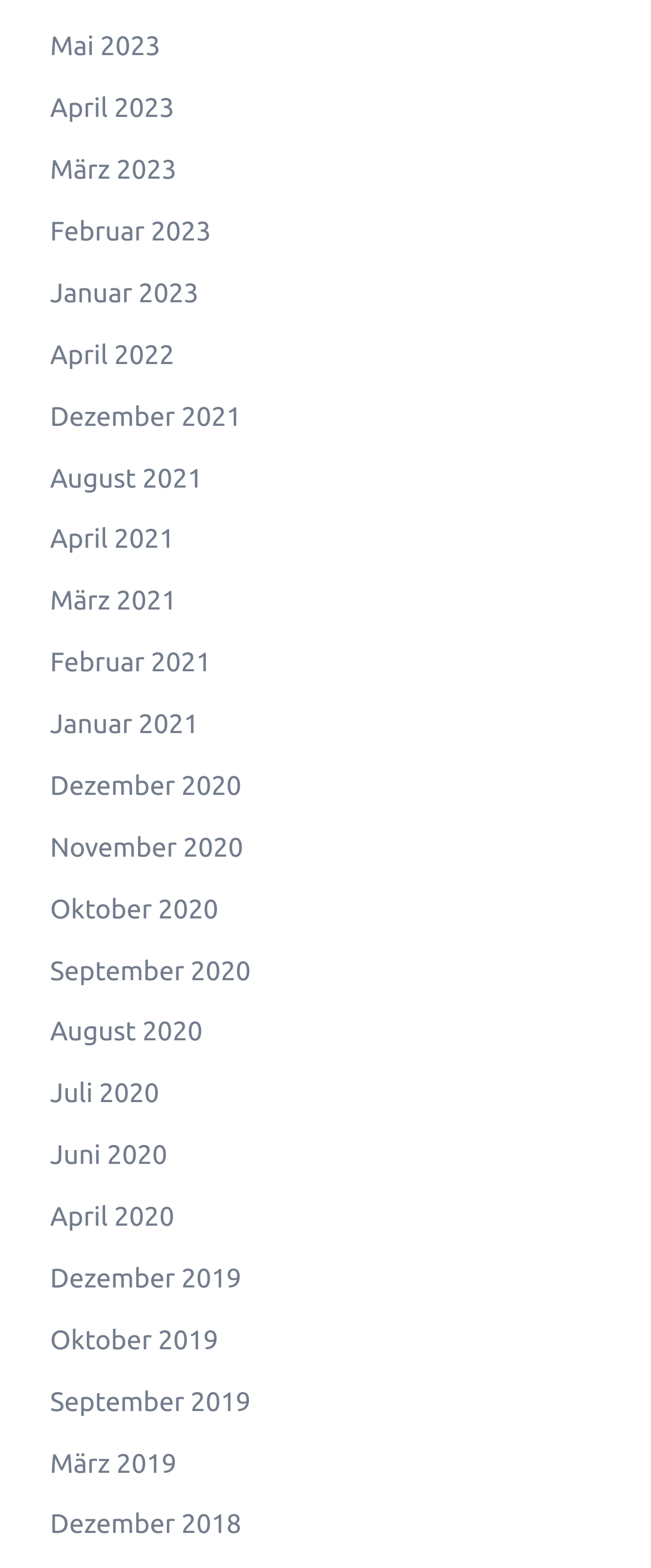Locate the bounding box coordinates of the area to click to fulfill this instruction: "View Dezember 2019". The bounding box should be presented as four float numbers between 0 and 1, in the order [left, top, right, bottom].

[0.077, 0.806, 0.371, 0.825]